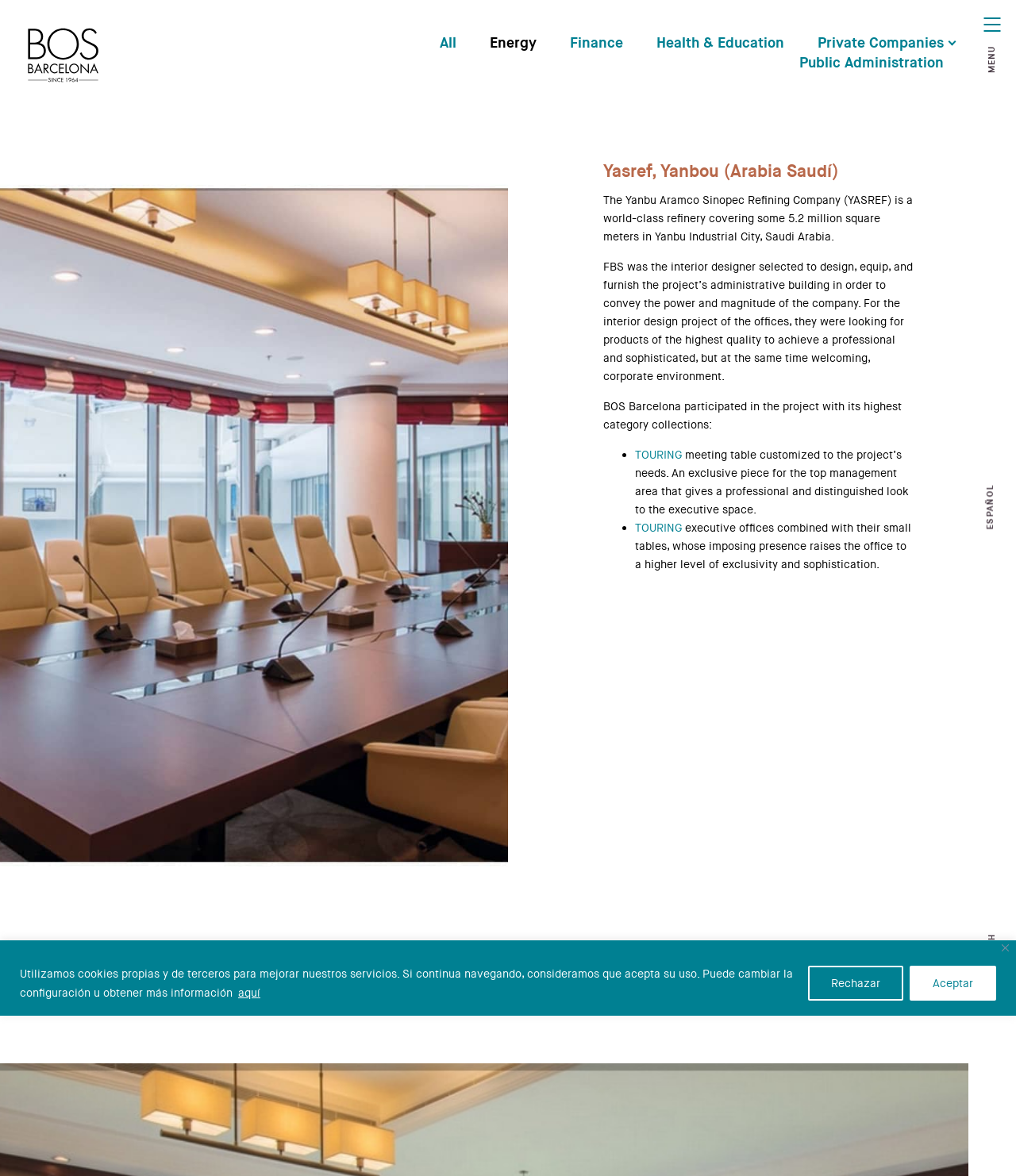Please determine the bounding box coordinates for the UI element described here. Use the format (top-left x, top-left y, bottom-right x, bottom-right y) with values bounded between 0 and 1: Health & Education

[0.646, 0.028, 0.772, 0.045]